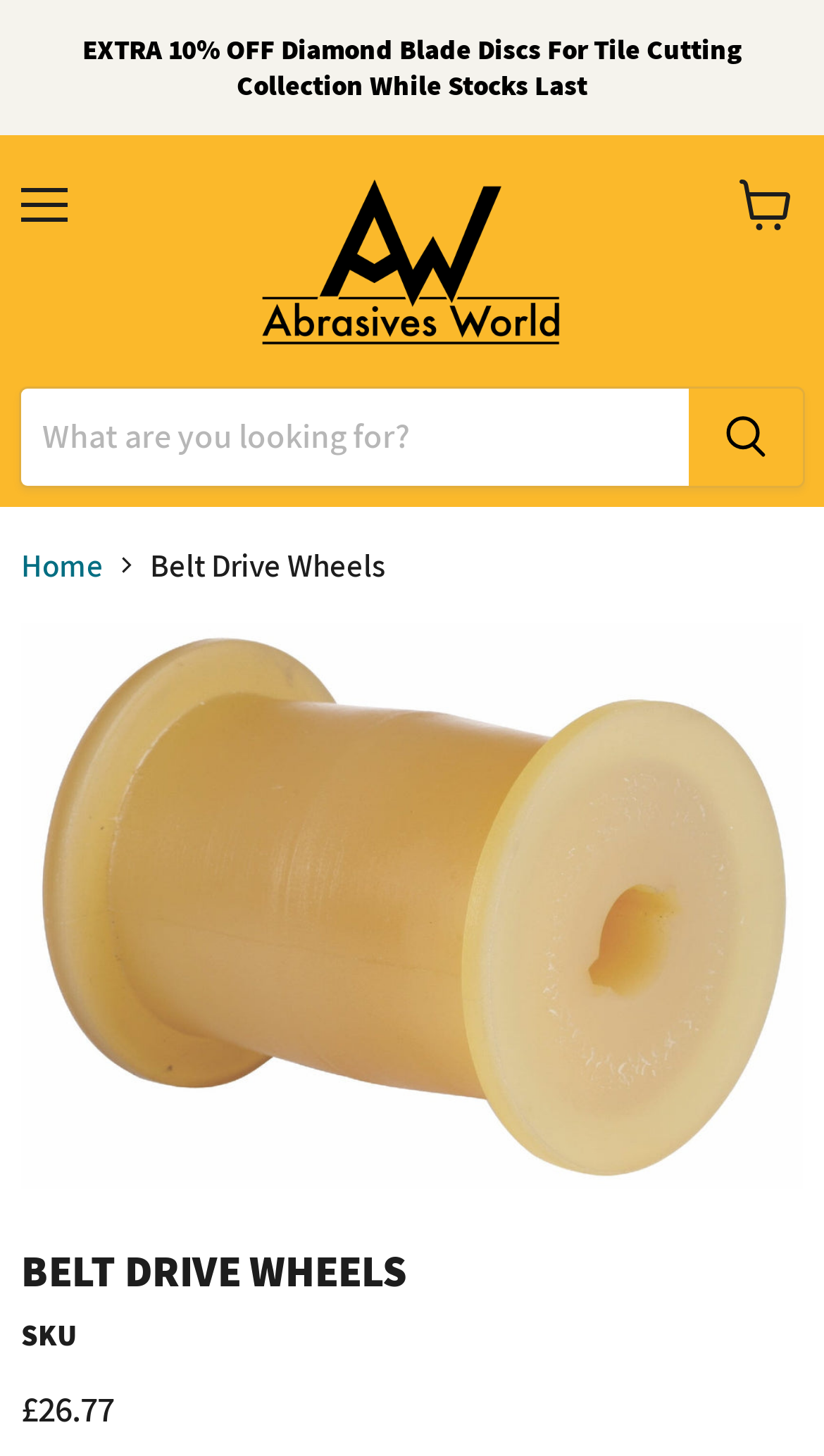Please identify the bounding box coordinates of the element that needs to be clicked to execute the following command: "View cart". Provide the bounding box using four float numbers between 0 and 1, formatted as [left, top, right, bottom].

[0.872, 0.109, 0.987, 0.173]